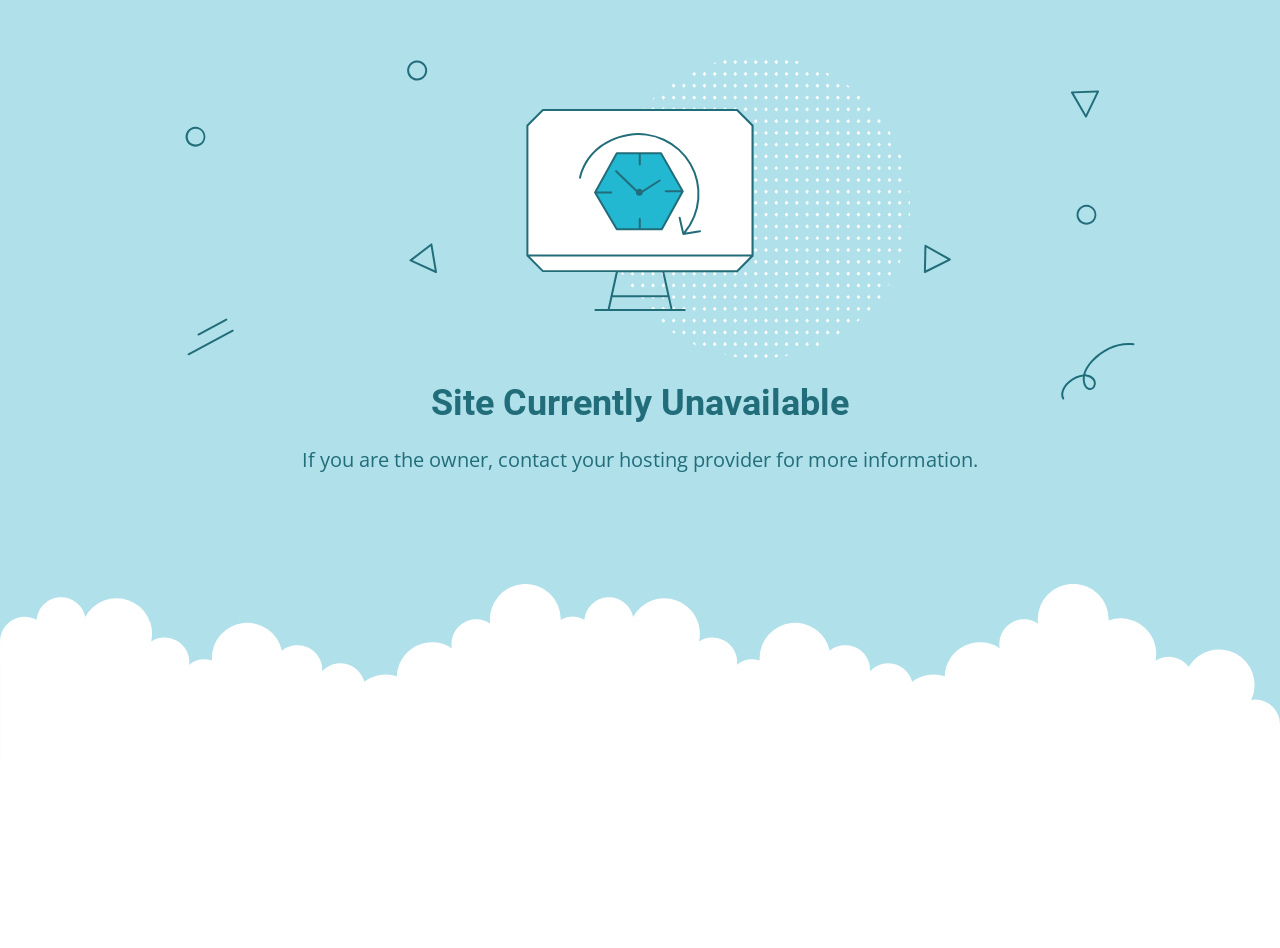Locate the heading on the webpage and return its text.

Site Currently Unavailable